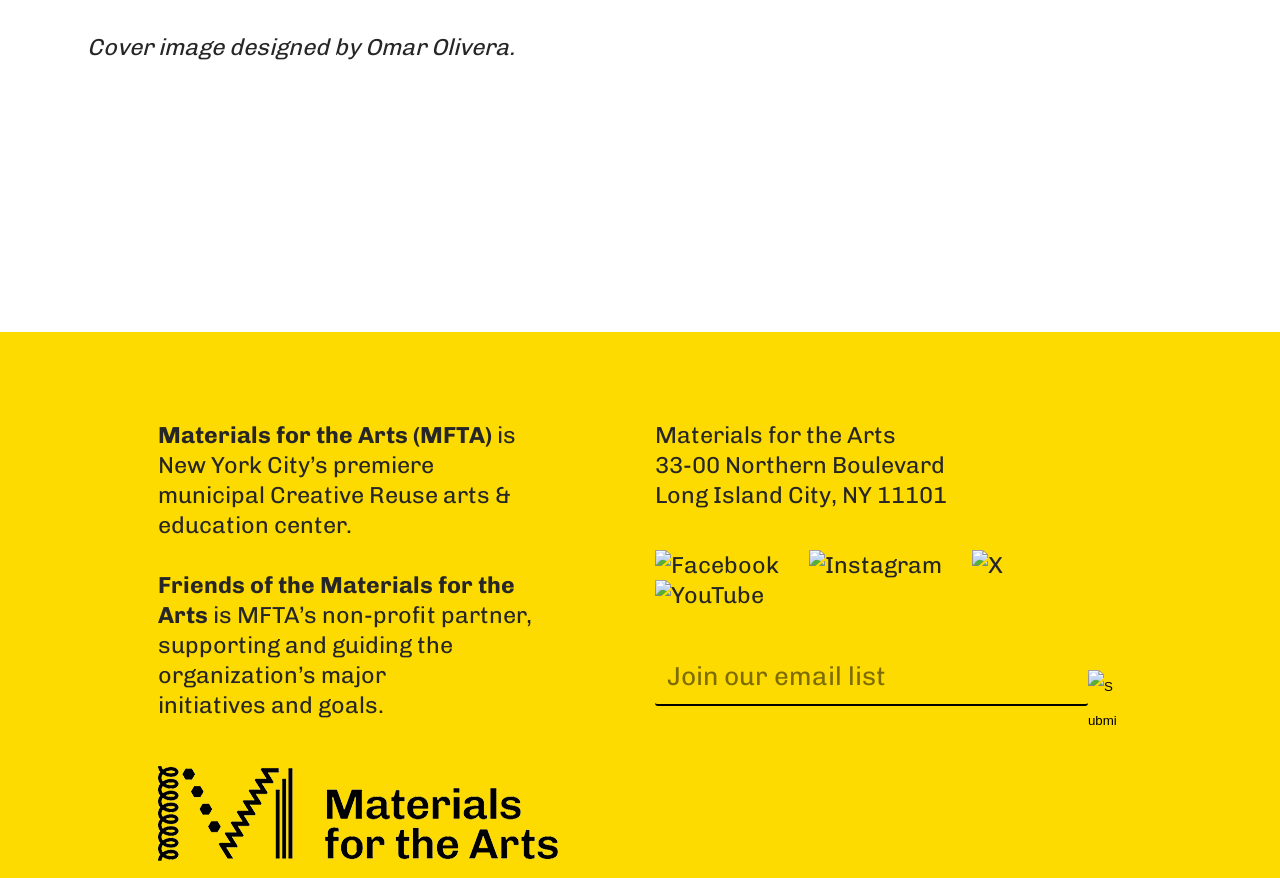Based on the element description name="EMAIL" placeholder="Join our email list", identify the bounding box of the UI element in the given webpage screenshot. The coordinates should be in the format (top-left x, top-left y, bottom-right x, bottom-right y) and must be between 0 and 1.

[0.512, 0.74, 0.85, 0.804]